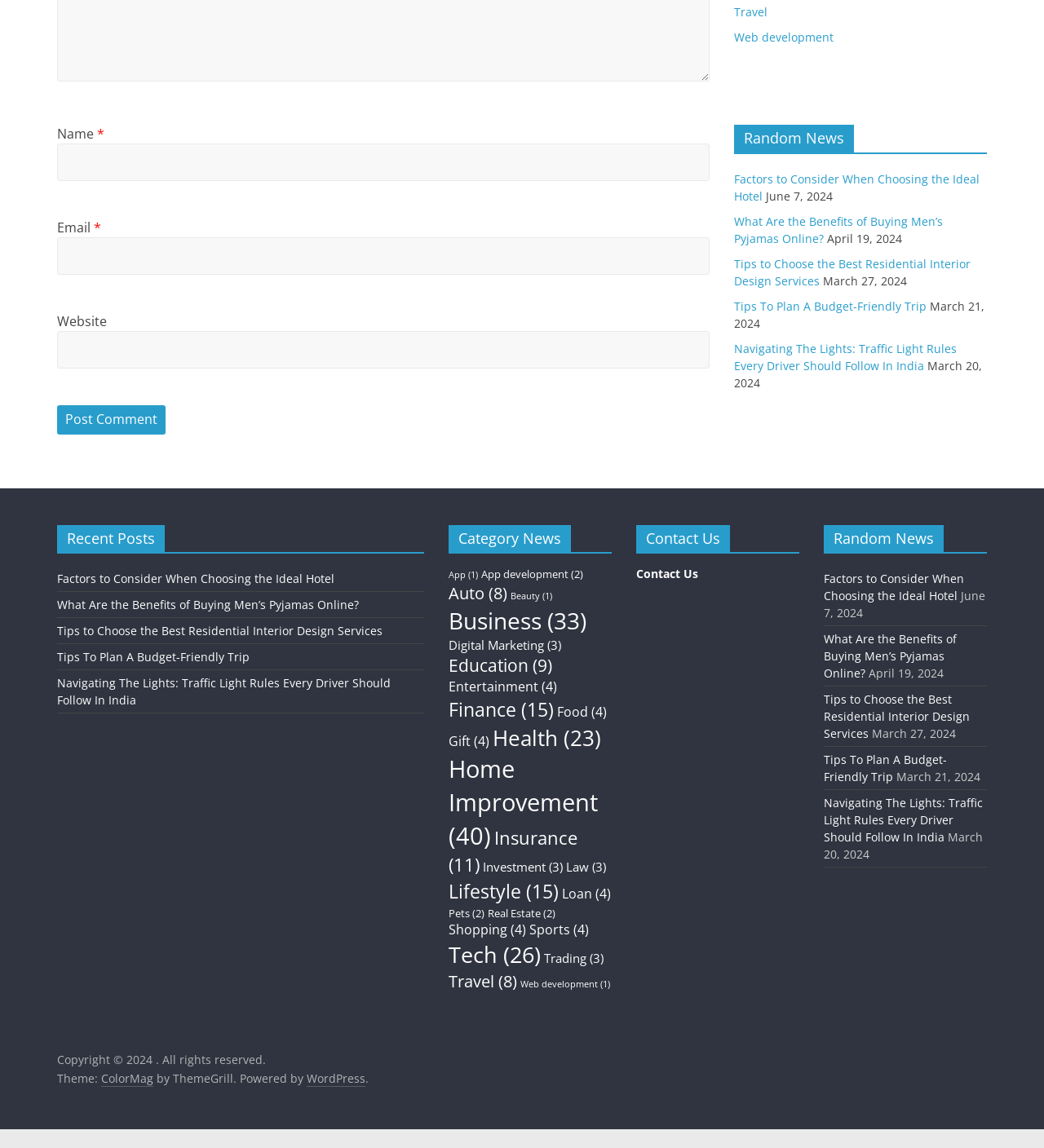Based on the element description: "Book a Meeting", identify the UI element and provide its bounding box coordinates. Use four float numbers between 0 and 1, [left, top, right, bottom].

None